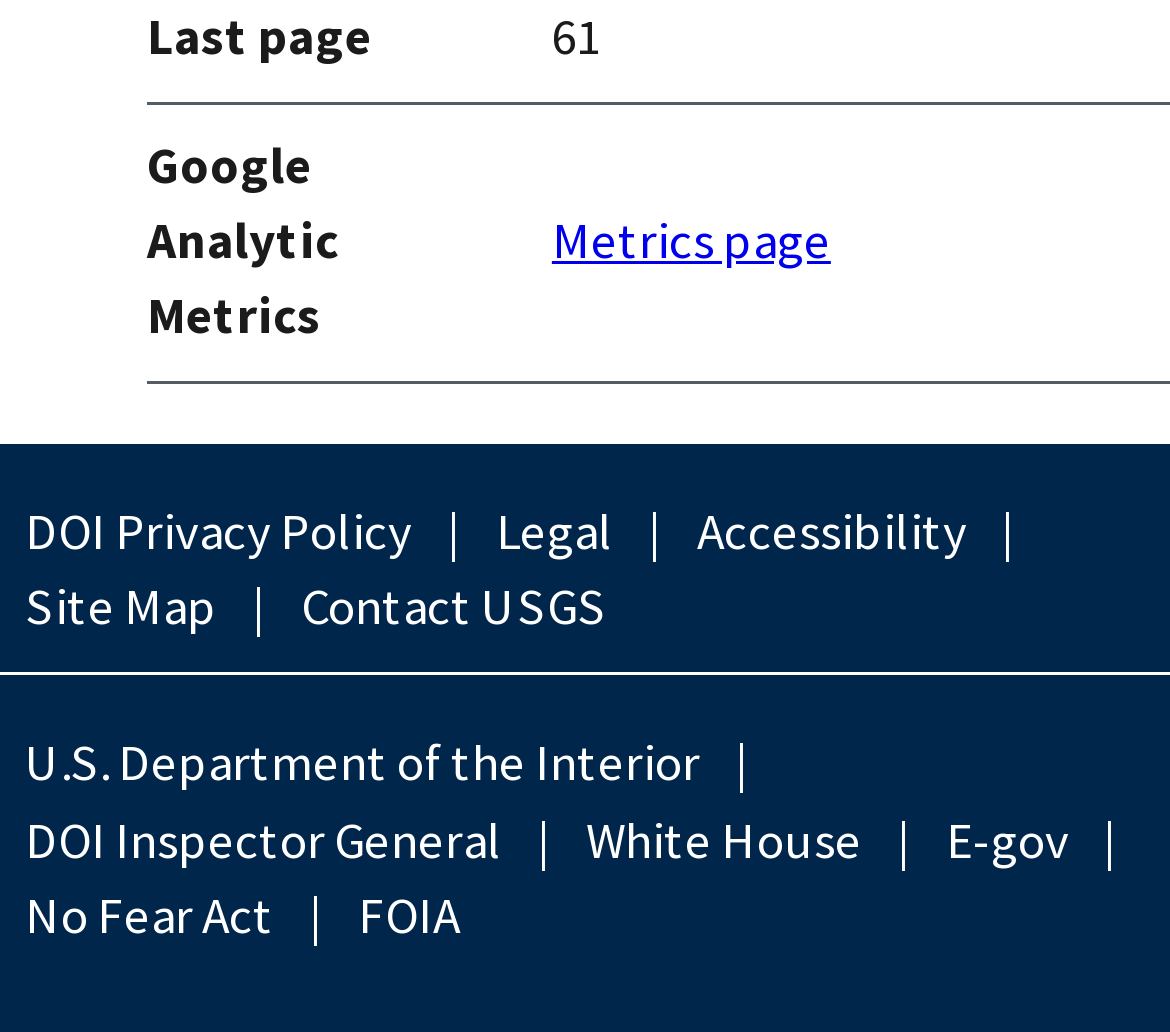Could you find the bounding box coordinates of the clickable area to complete this instruction: "Visit White House"?

[0.479, 0.778, 0.759, 0.852]